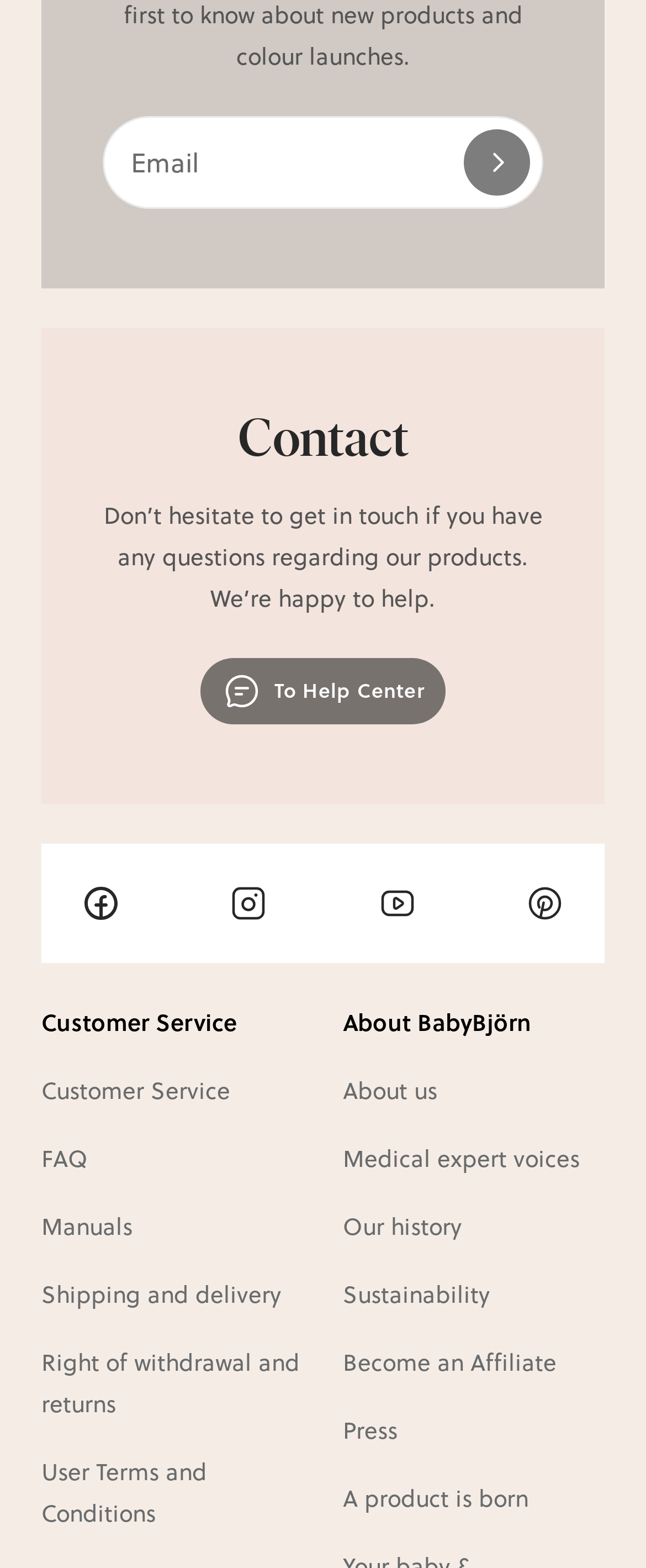Please identify the bounding box coordinates of where to click in order to follow the instruction: "Enter email address".

[0.159, 0.074, 0.841, 0.133]